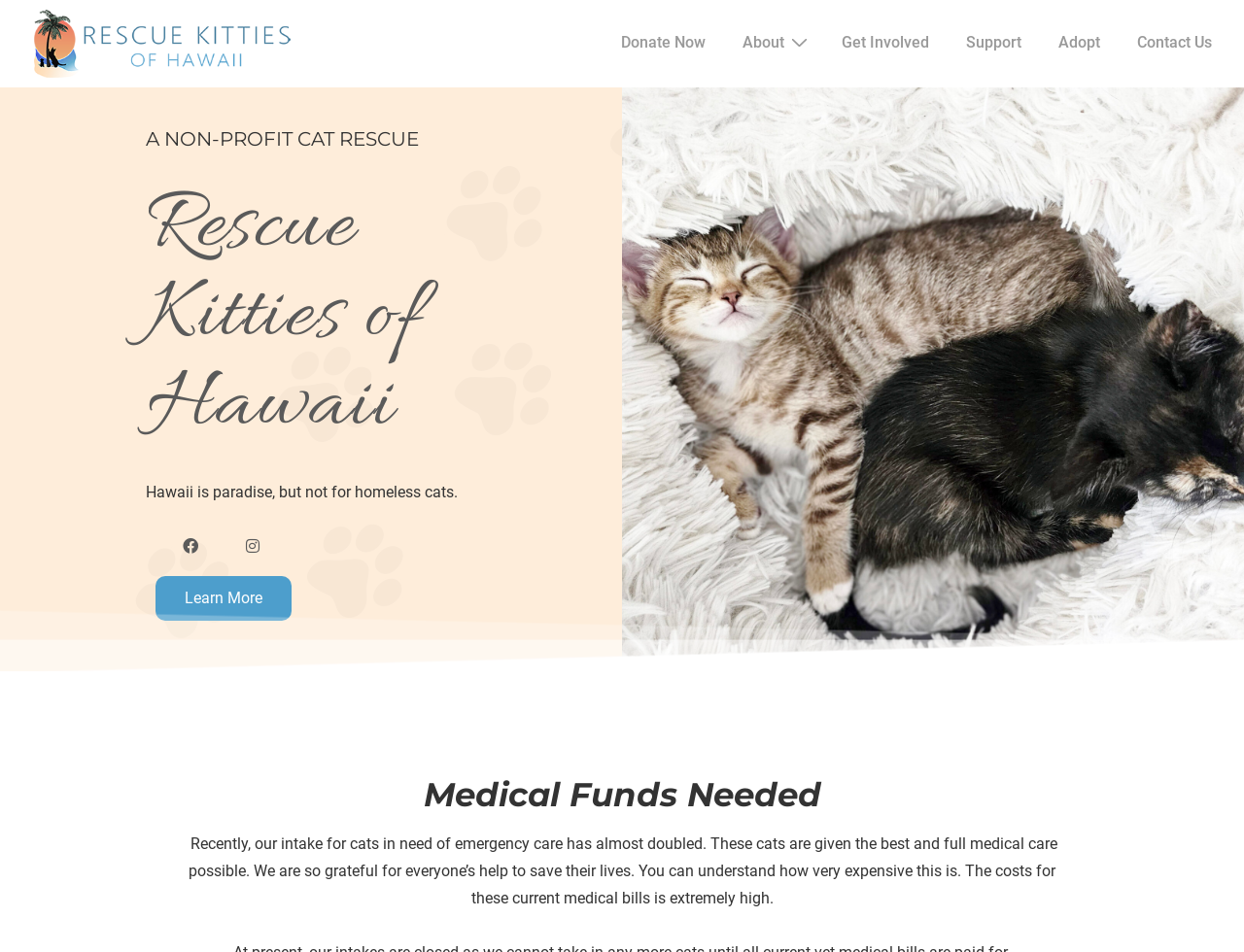Please give the bounding box coordinates of the area that should be clicked to fulfill the following instruction: "Visit Facebook page". The coordinates should be in the format of four float numbers from 0 to 1, i.e., [left, top, right, bottom].

[0.145, 0.562, 0.162, 0.585]